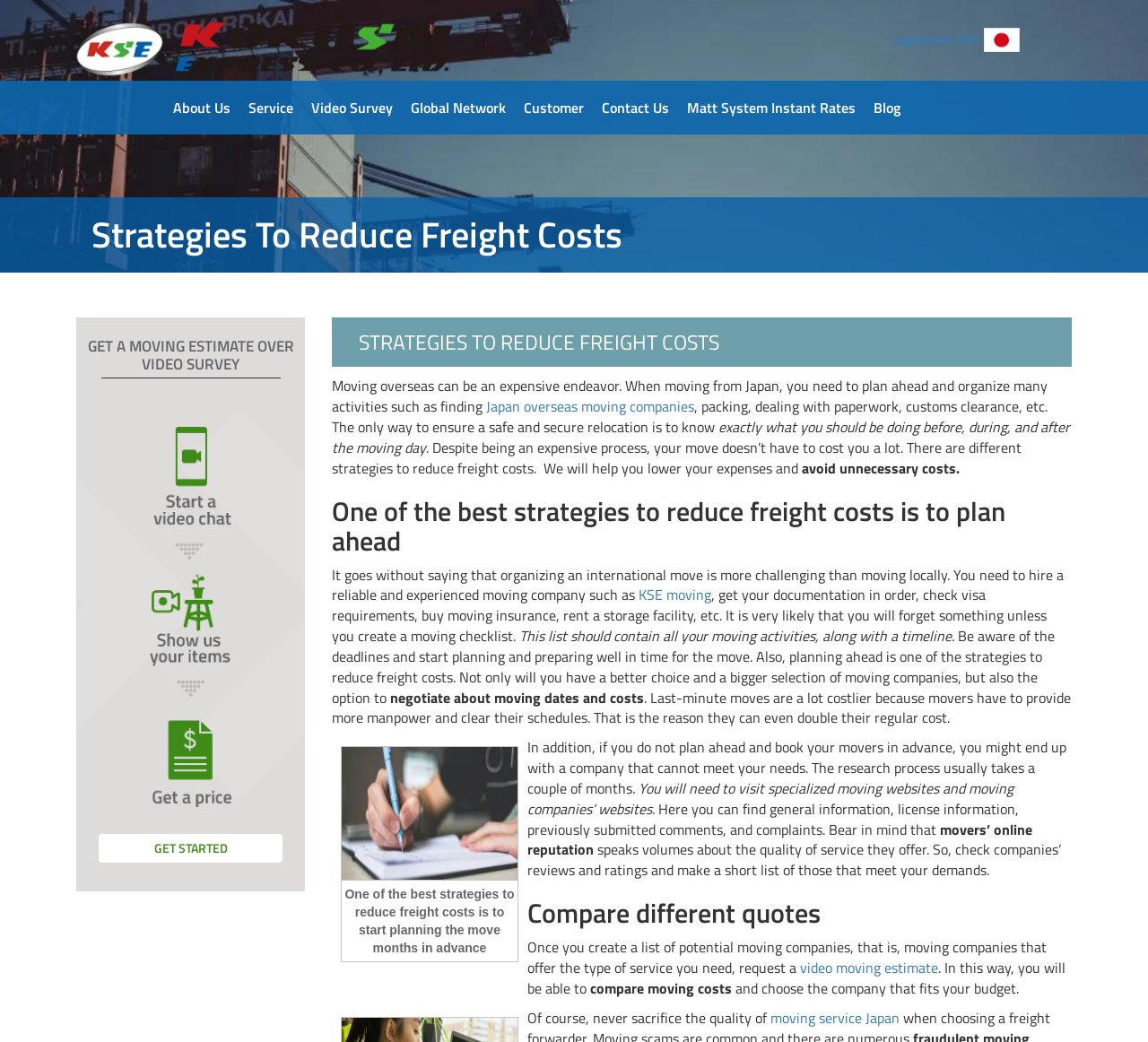Identify the main heading from the webpage and provide its text content.

Strategies To Reduce Freight Costs